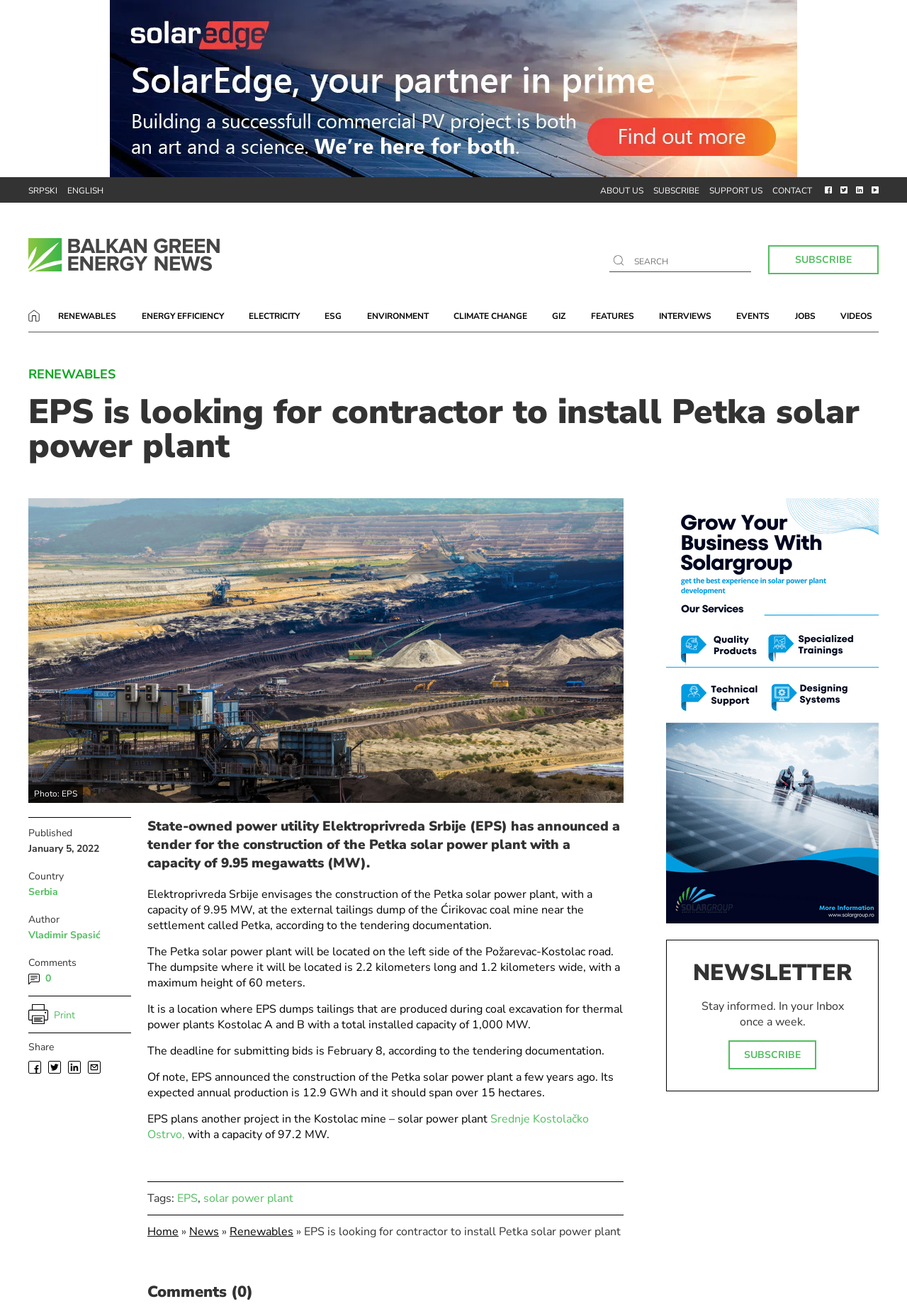Give a succinct answer to this question in a single word or phrase: 
What is the name of the author of the article?

Vladimir Spasić